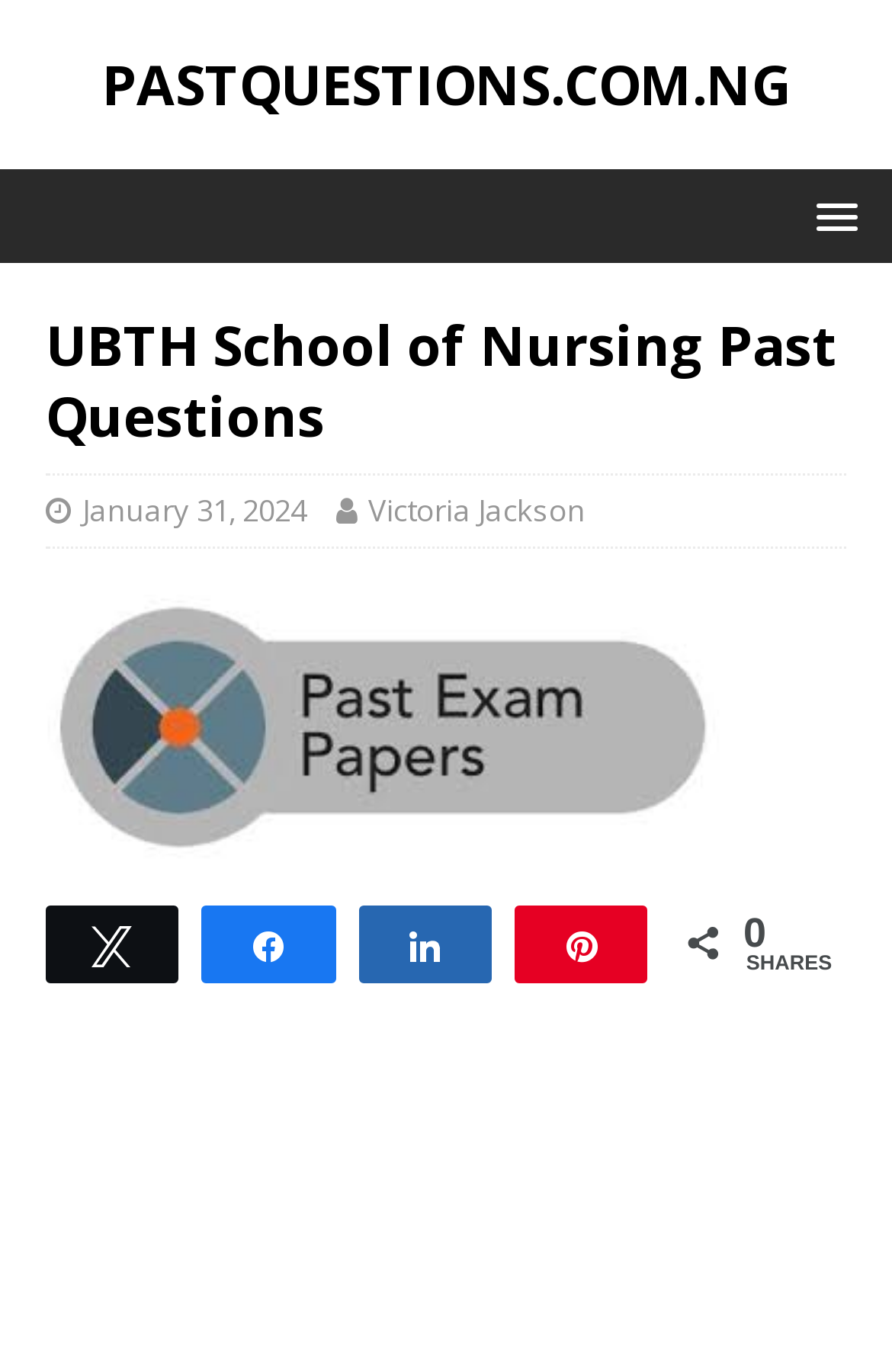Refer to the screenshot and answer the following question in detail:
What is the date of the latest update?

The date of the latest update can be found in the link element with the text 'January 31, 2024' which is a child element of the HeaderAsNonLandmark element.